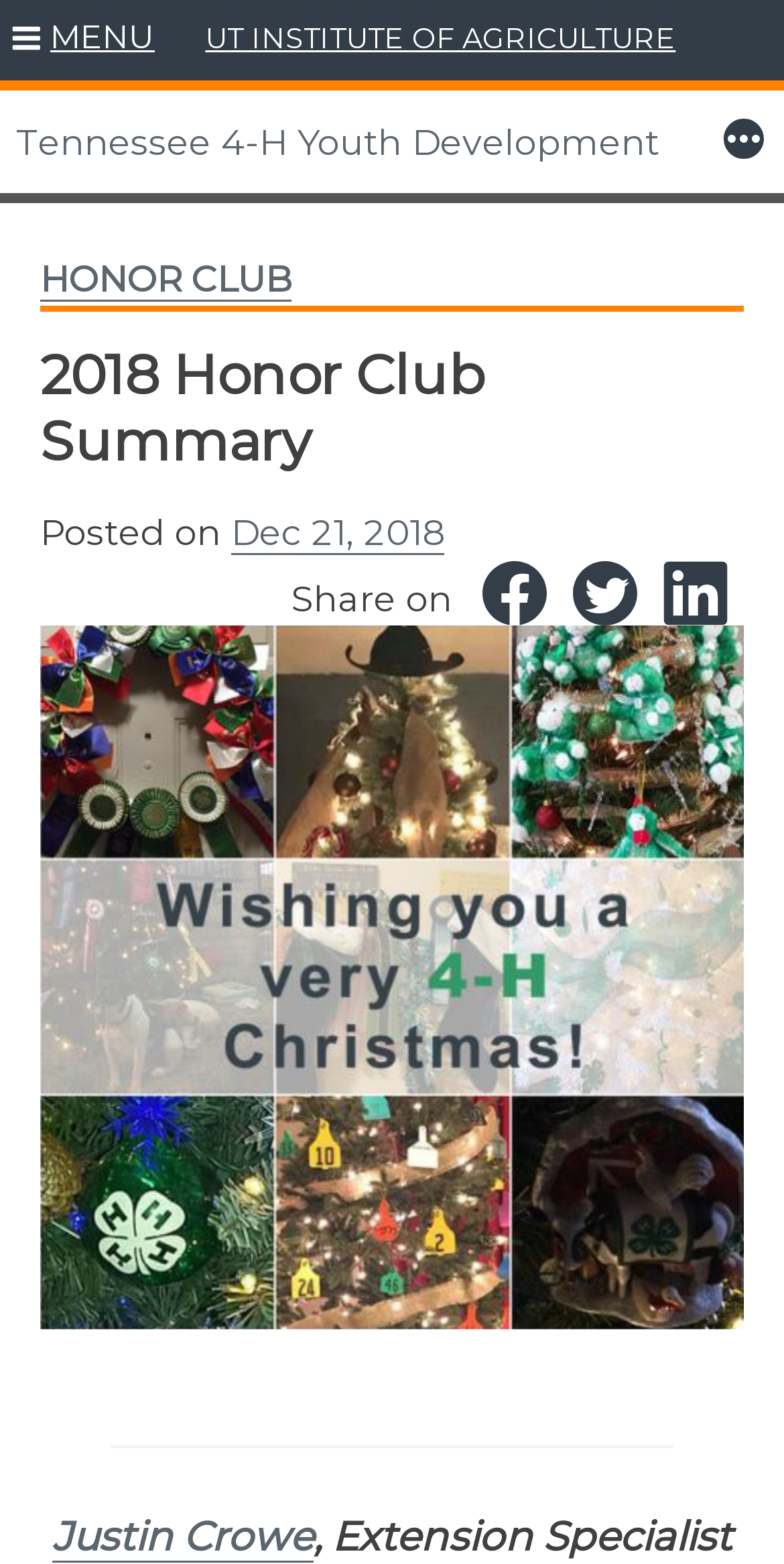Given the following UI element description: "Honor Club", find the bounding box coordinates in the webpage screenshot.

[0.051, 0.165, 0.372, 0.193]